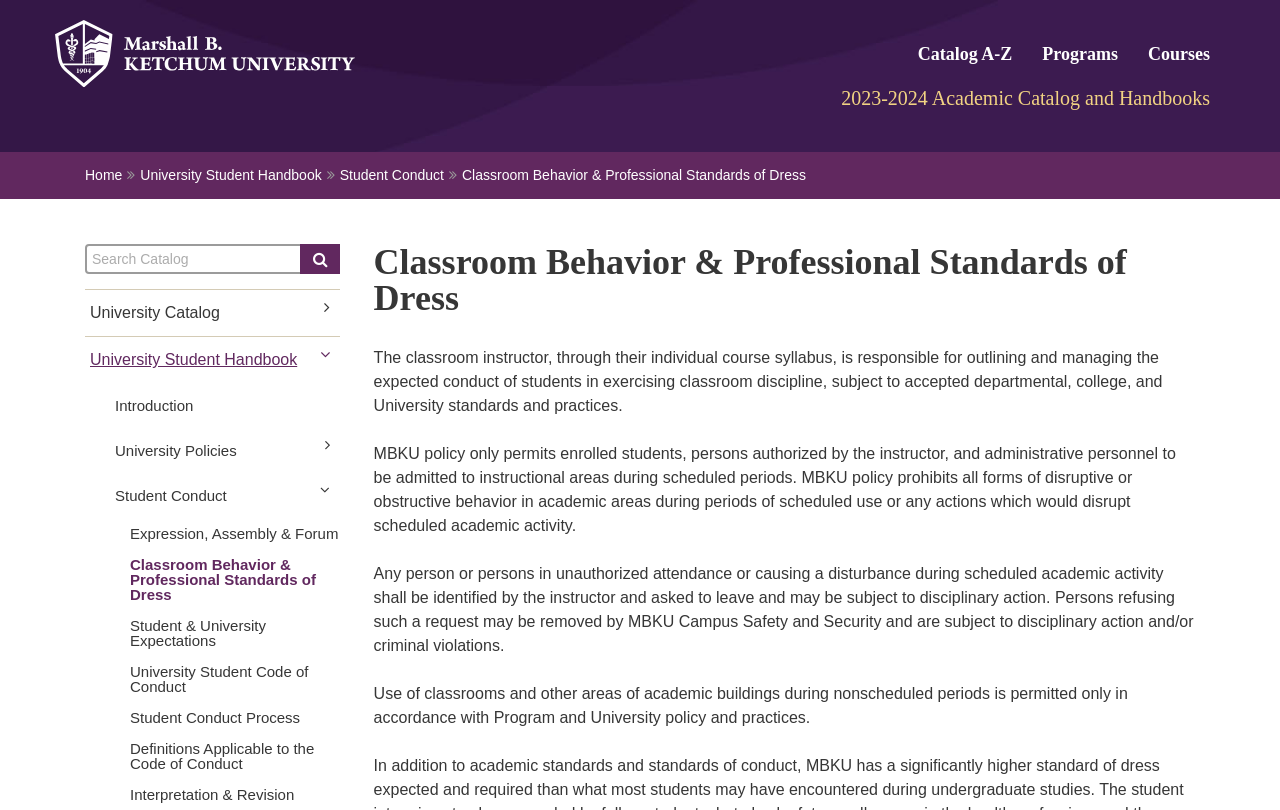Please identify the bounding box coordinates of the element's region that I should click in order to complete the following instruction: "Go to University Student Handbook". The bounding box coordinates consist of four float numbers between 0 and 1, i.e., [left, top, right, bottom].

[0.11, 0.204, 0.251, 0.23]